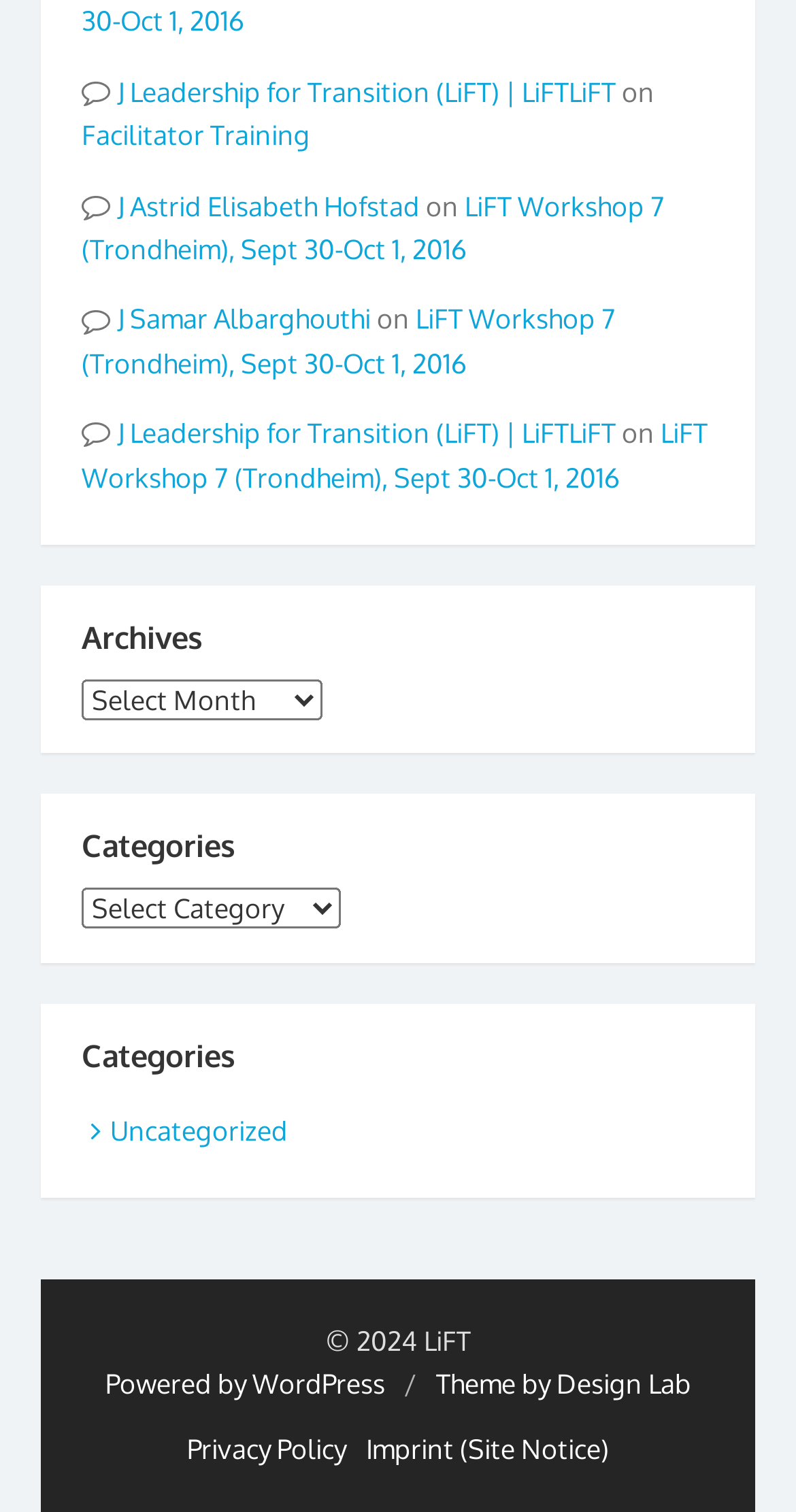Answer the following query with a single word or phrase:
How many links are there on the webpage?

14